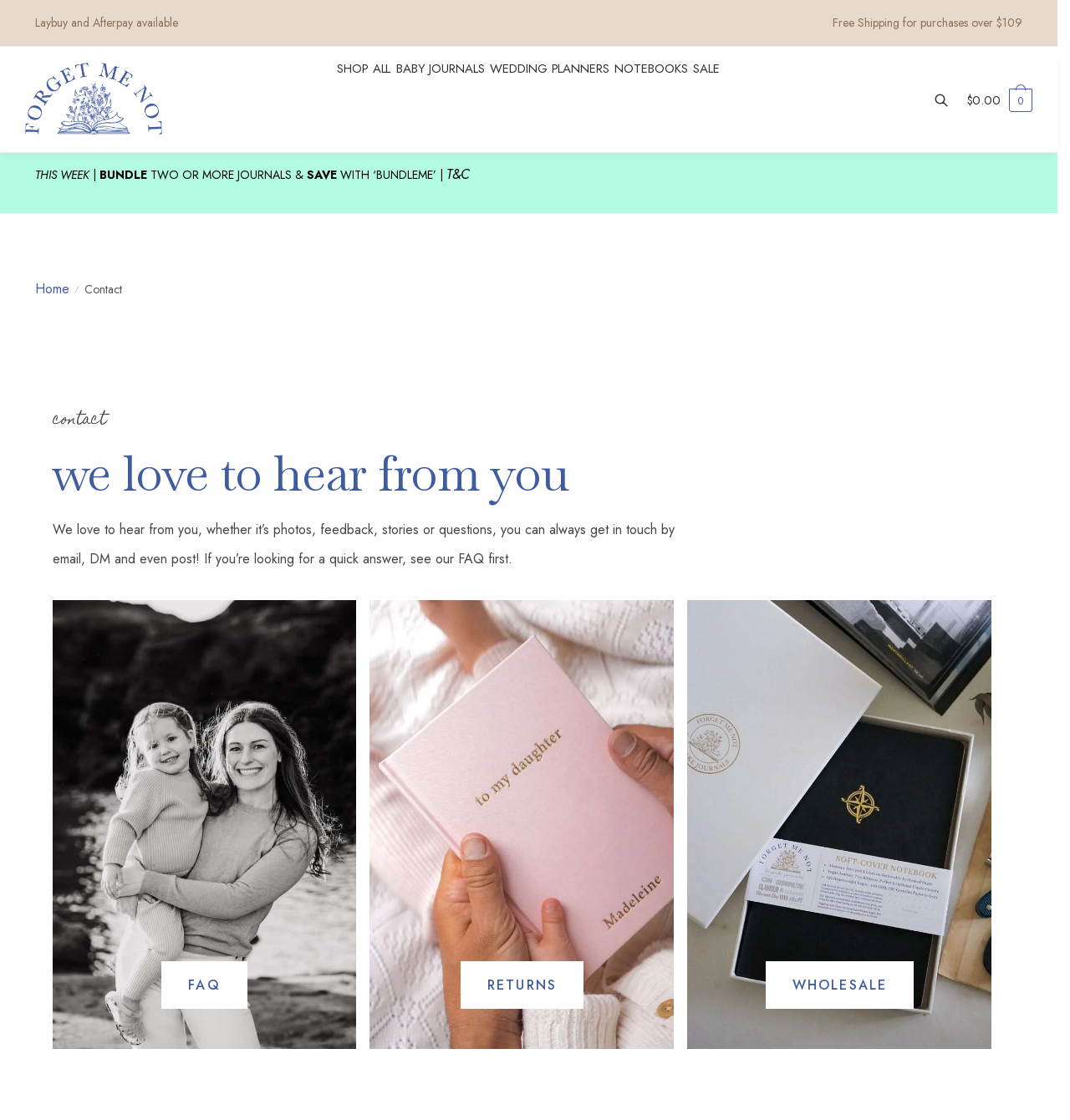Identify the bounding box for the UI element described as: "parent_node: SHOP ALL". Ensure the coordinates are four float numbers between 0 and 1, formatted as [left, top, right, bottom].

[0.872, 0.041, 0.903, 0.137]